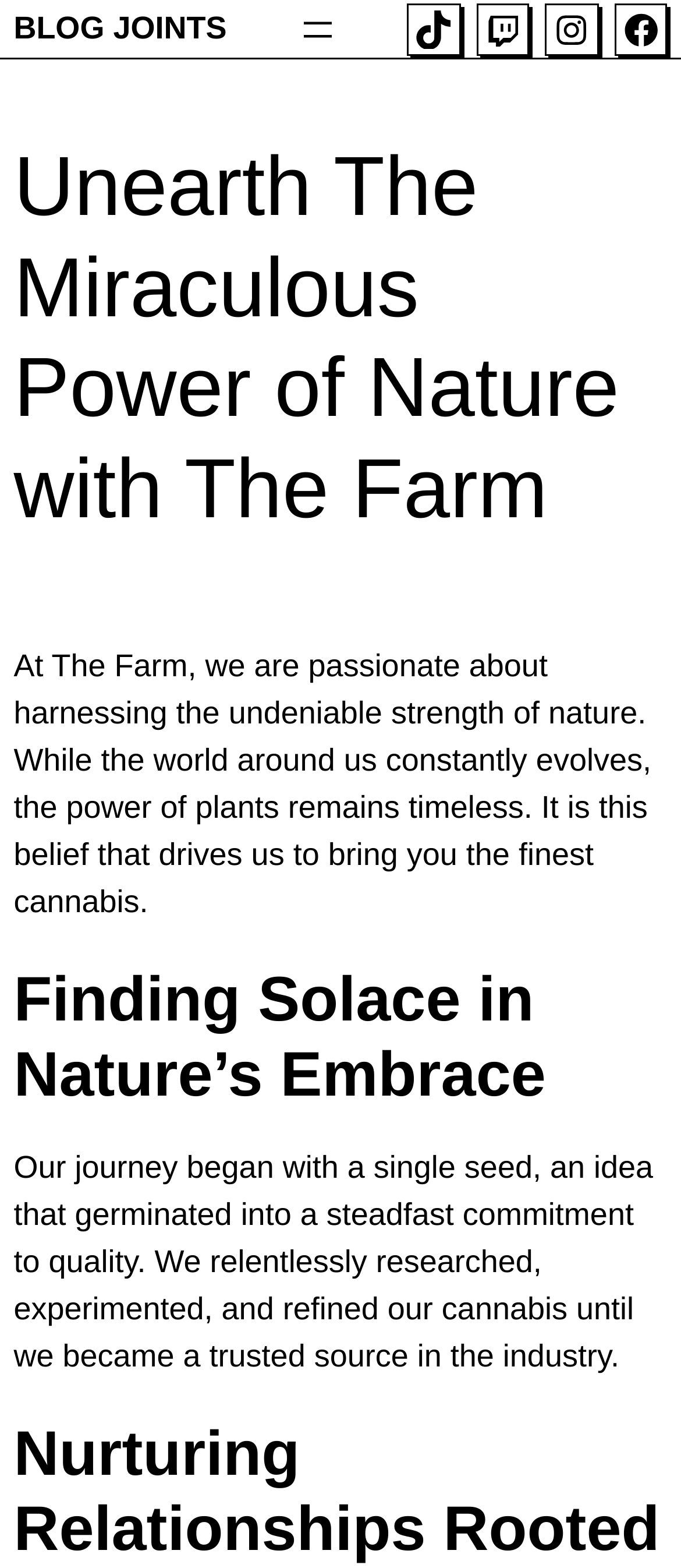Determine the webpage's heading and output its text content.

Unearth The Miraculous Power of Nature with The Farm